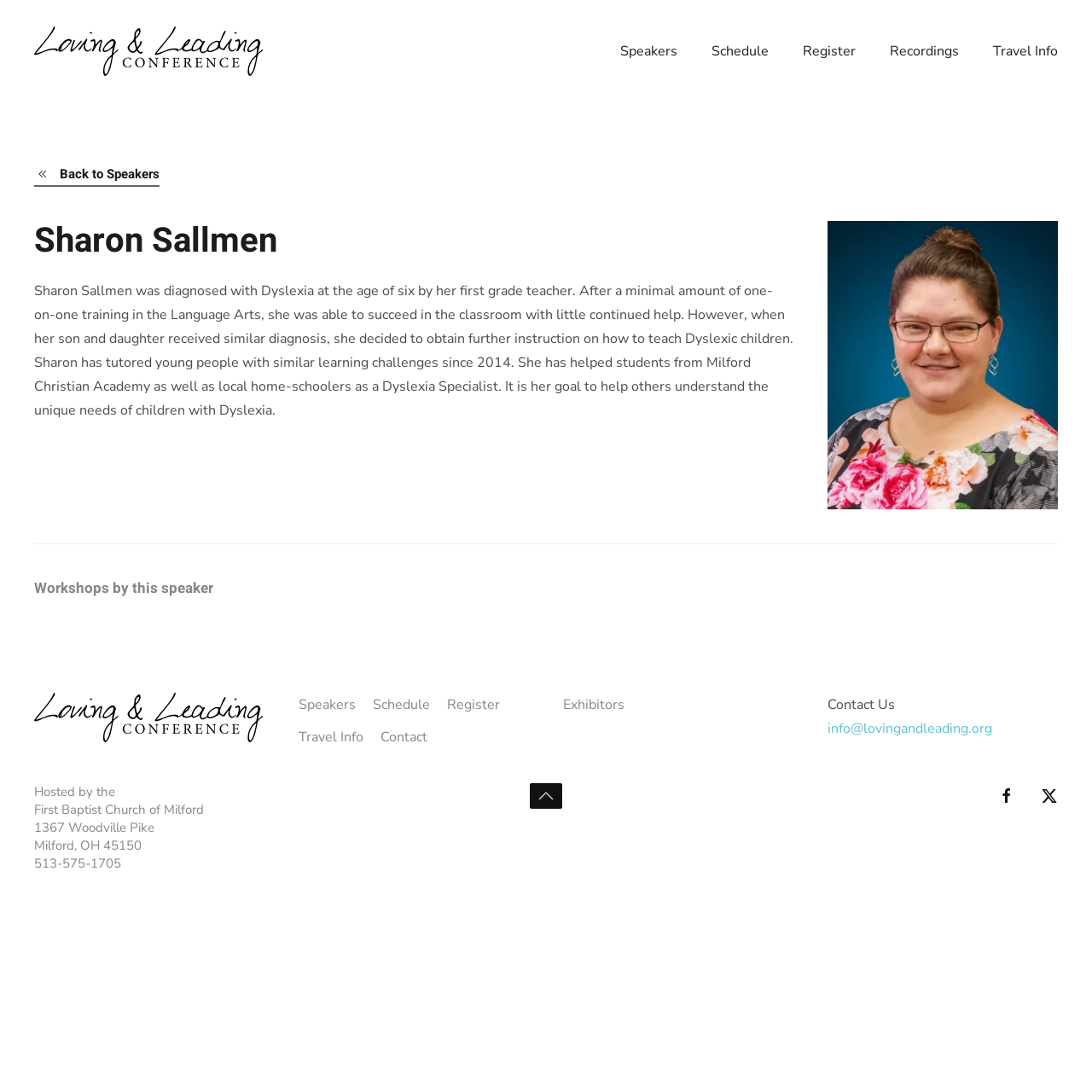Please respond to the question using a single word or phrase:
What is the purpose of Sharon Sallmen's workshops?

to help others understand Dyslexia